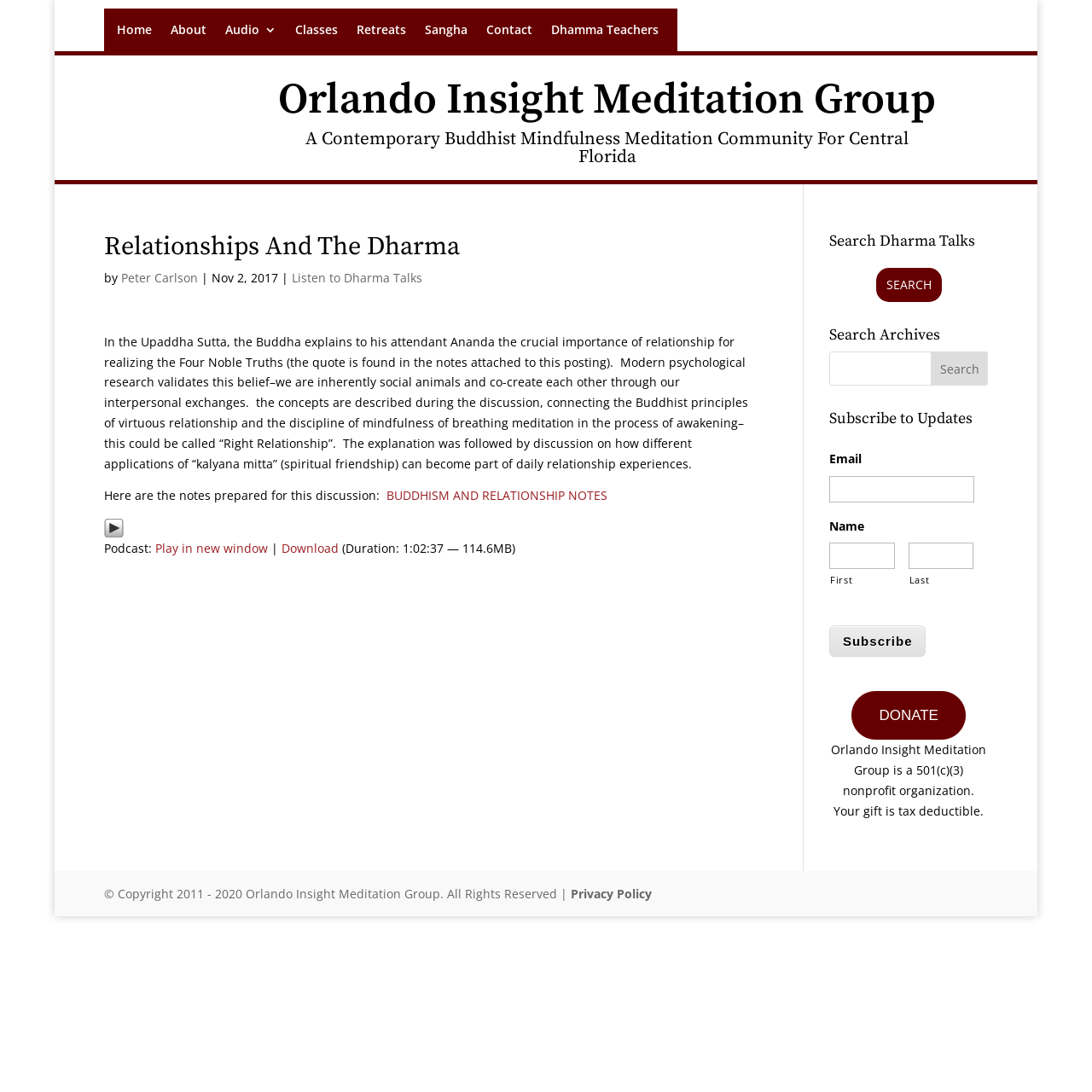Look at the image and give a detailed response to the following question: What is the purpose of the search box?

I found the answer by looking at the heading 'Search Dharma Talks' which is located above the search box, indicating that the purpose of the search box is to search for Dharma talks.